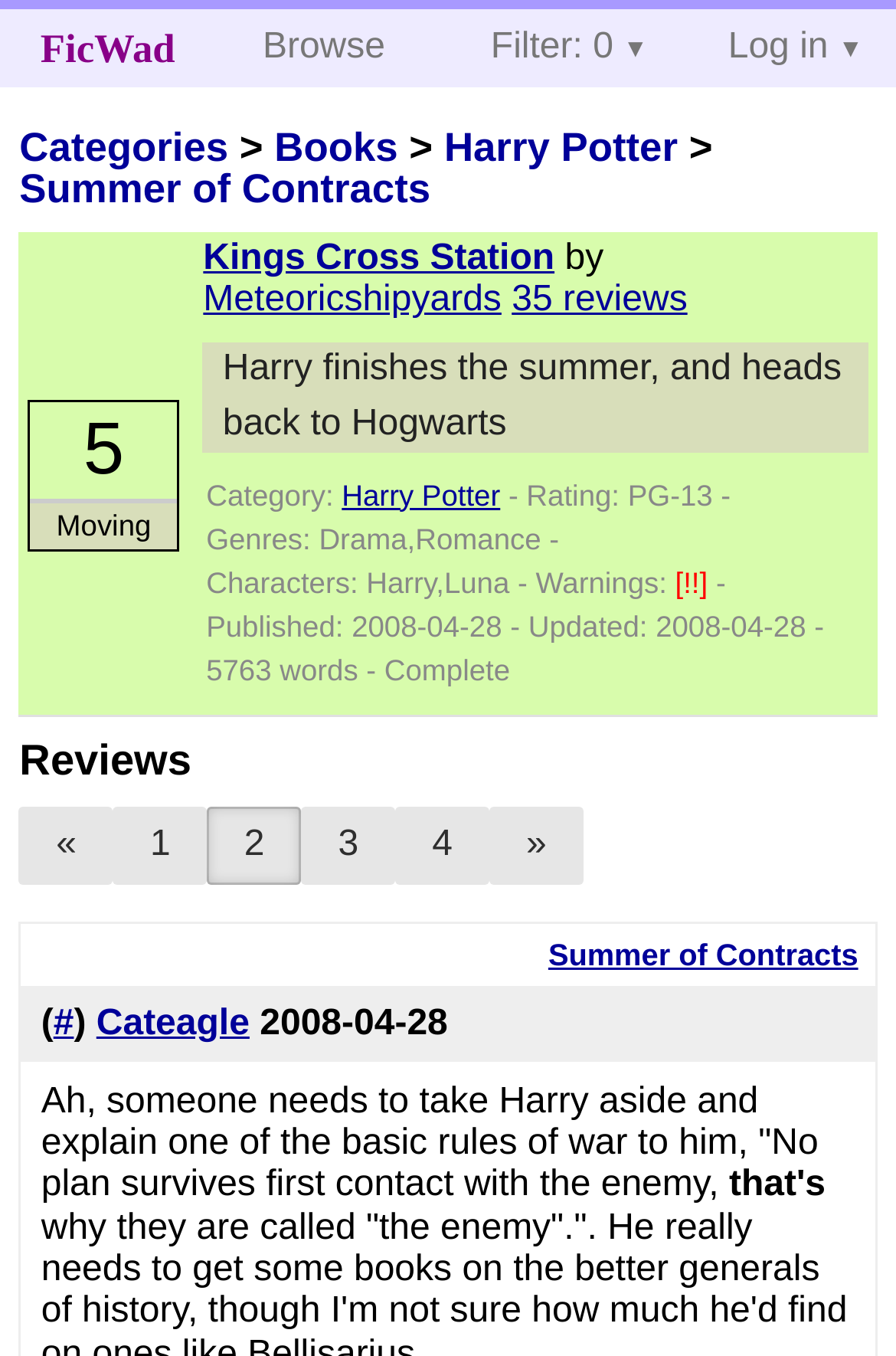Construct a comprehensive caption that outlines the webpage's structure and content.

This webpage appears to be a fan fiction review page, specifically for the story "Summer of Contracts: Kings Cross Station" on the FicWad website. At the top of the page, there is a heading with the website's name, "FicWad", and a navigation menu with links to "Browse", "Search", "Help", and a dropdown menu for filtering and logging in.

Below the navigation menu, there is a breadcrumb trail showing the categories and subcategories of the story, including "Categories", "Books", "Harry Potter", and "Summer of Contracts". Next to the breadcrumb trail, there is a heading with the title of the story, "Kings Cross Station", and the author's name, "Meteoricshipyards".

The main content of the page is a review of the story, which includes a brief summary, "Harry finishes the summer, and heads back to Hogwarts", and various details about the story, such as its category, rating, genres, characters, warnings, and publication dates. There are also links to the story's categories and tags.

Below the story details, there is a section for reviews, with a heading that says "Reviews" and a pagination menu with links to different pages of reviews. The first review is displayed, which includes the reviewer's name, "Cateagle", and the date of the review, "2008-04-28 19:42:21". The review itself is a short paragraph of text.

Overall, the page is organized into clear sections, with headings and links to help navigate the content. The design is simple and easy to read, with a focus on presenting the story's details and reviews in a clear and concise manner.